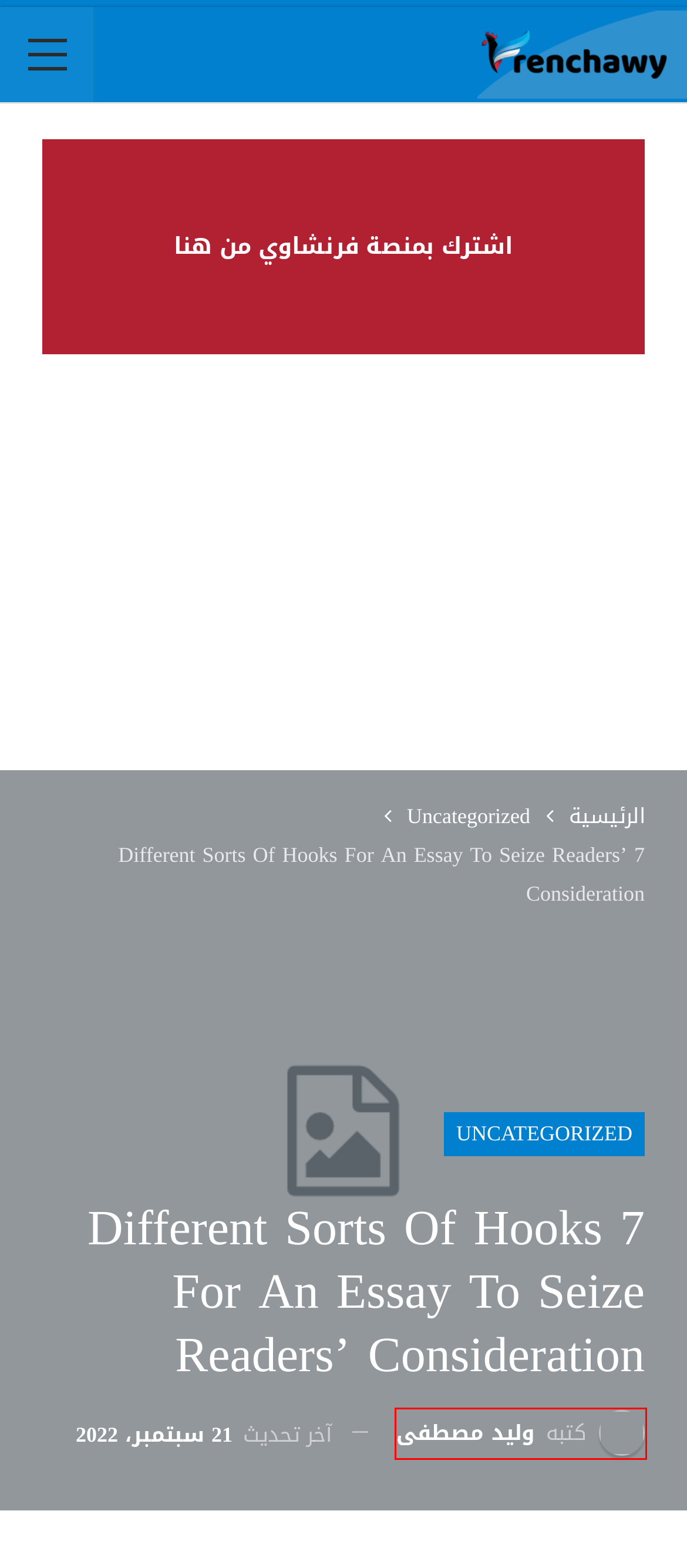Review the webpage screenshot provided, noting the red bounding box around a UI element. Choose the description that best matches the new webpage after clicking the element within the bounding box. The following are the options:
A. أغاني فرنسية مترجمة Archives - فرنشاوي
B. Unique 5 Web Page Essay Examples For Top
C. المحادثة والتواصل بالفرنسية Archives - فرنشاوي
D. وليد مصطفى, Author at فرنشاوي
E. منصة فرنشاوي – مسيو وليد مصطفى
F. Uncategorized Archives - فرنشاوي
G. قواعد اللغة الفرنسية Archives - فرنشاوي
H. فرنشاوي - فرنشاوي

D